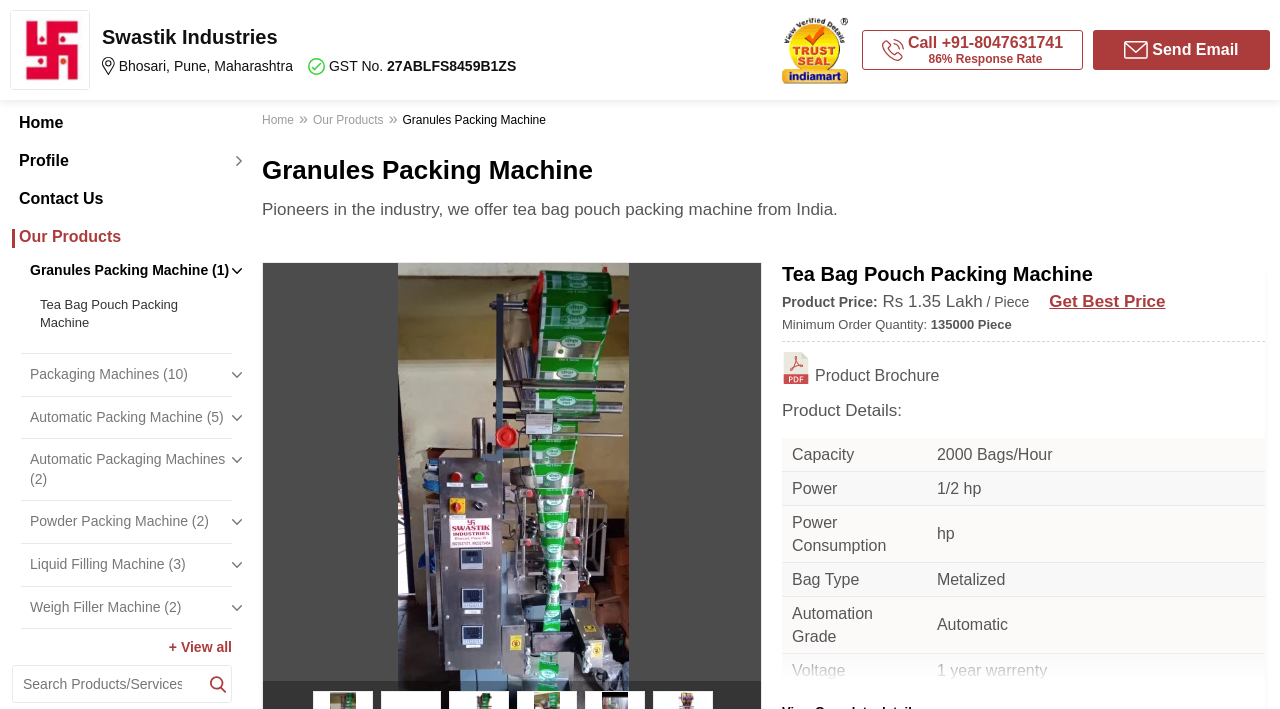Please determine the headline of the webpage and provide its content.

Granules Packing Machine